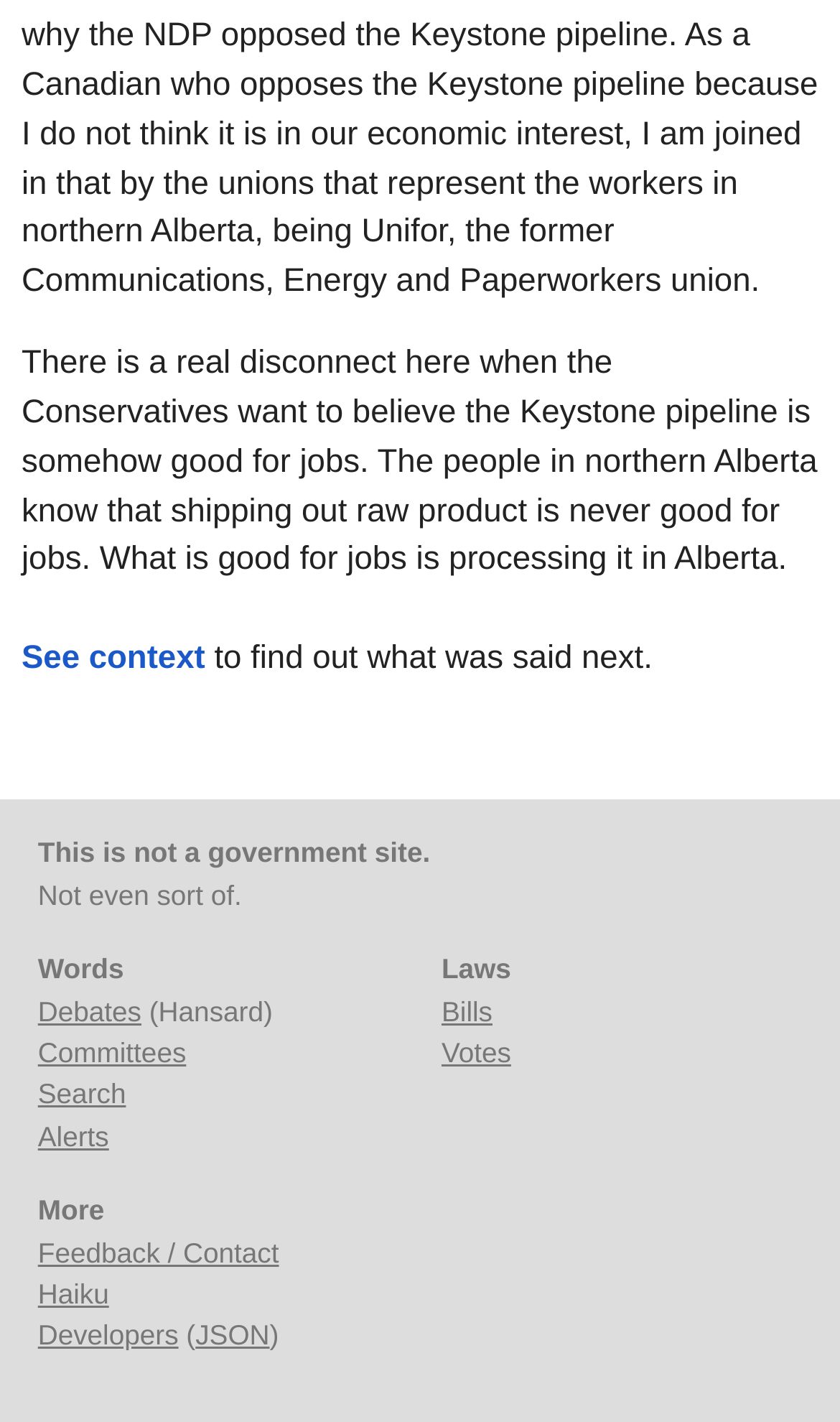What is the purpose of the 'Feedback / Contact' link?
Please give a detailed answer to the question using the information shown in the image.

The purpose of the 'Feedback / Contact' link is to provide feedback or contact, which is a common functionality on websites to allow users to provide input or get in touch with the site administrators.